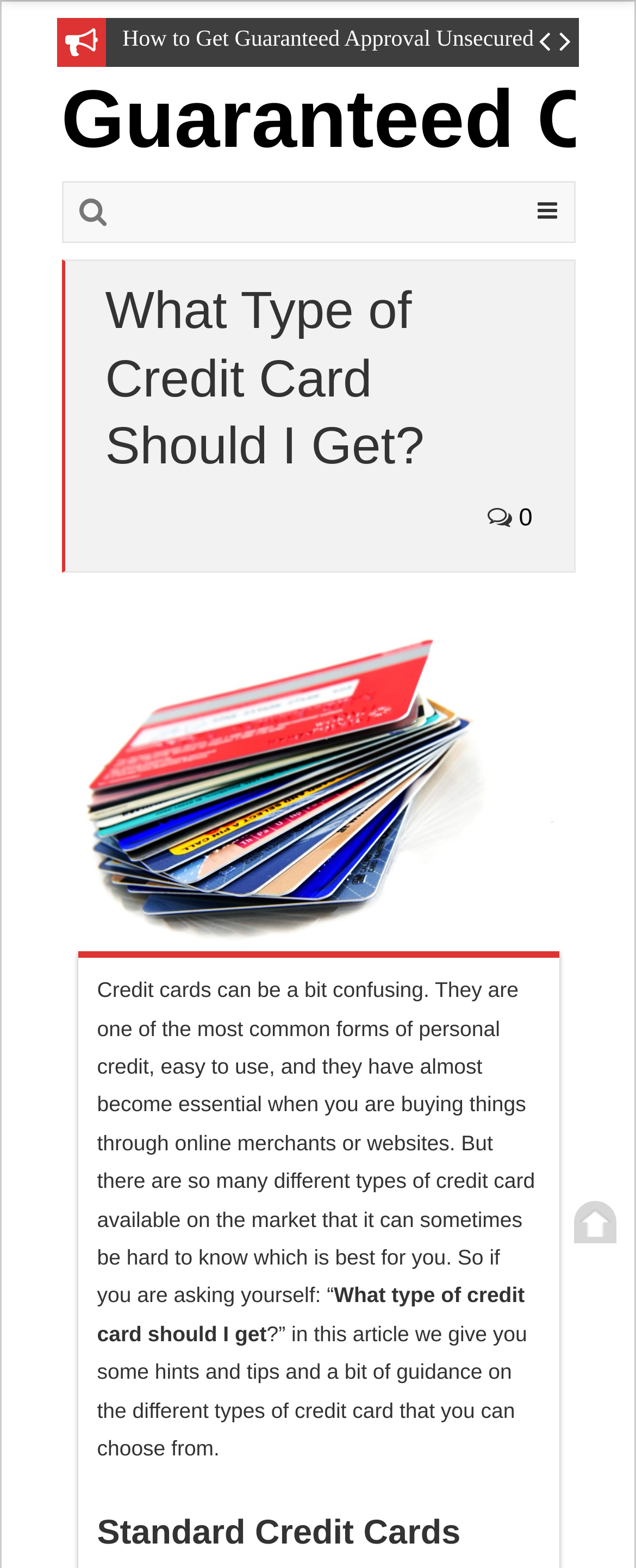Find the bounding box coordinates of the element I should click to carry out the following instruction: "Click on the 'How to Get Guaranteed Approval Unsecured Credit Cards?' link".

[0.192, 0.011, 0.91, 0.07]